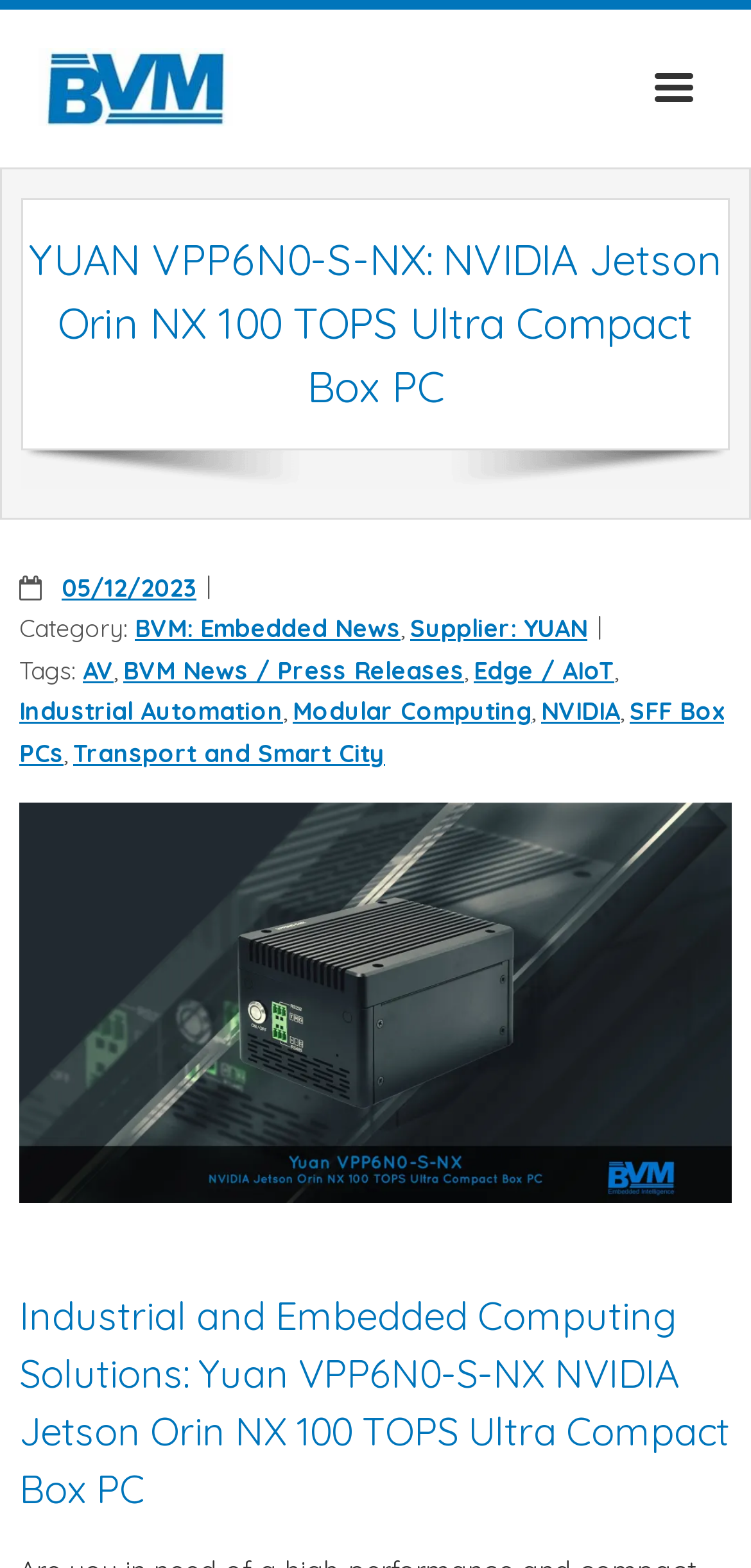What is the category of the news article?
Please provide a single word or phrase as your answer based on the screenshot.

BVM: Embedded News